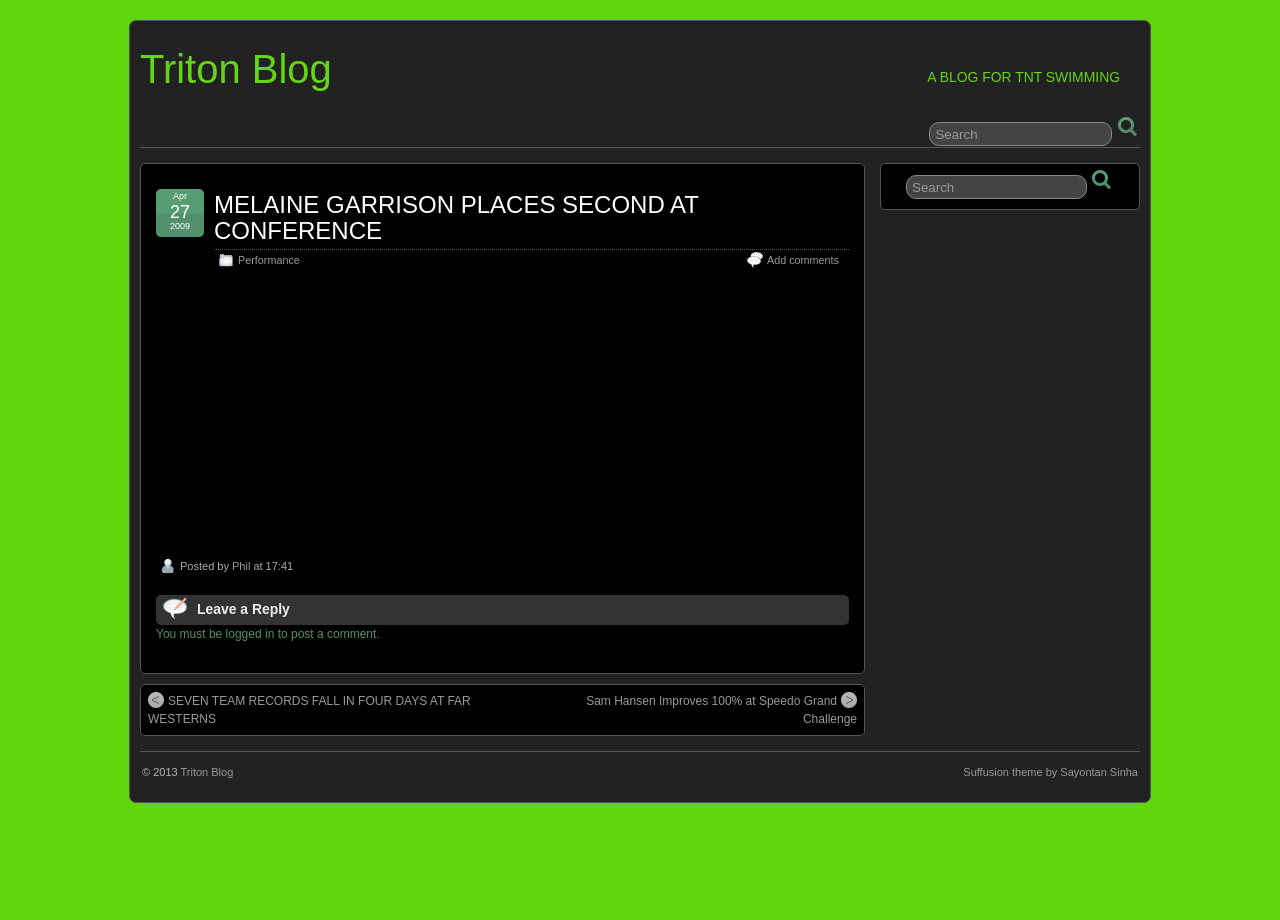Find the bounding box coordinates of the element I should click to carry out the following instruction: "Search for something".

None